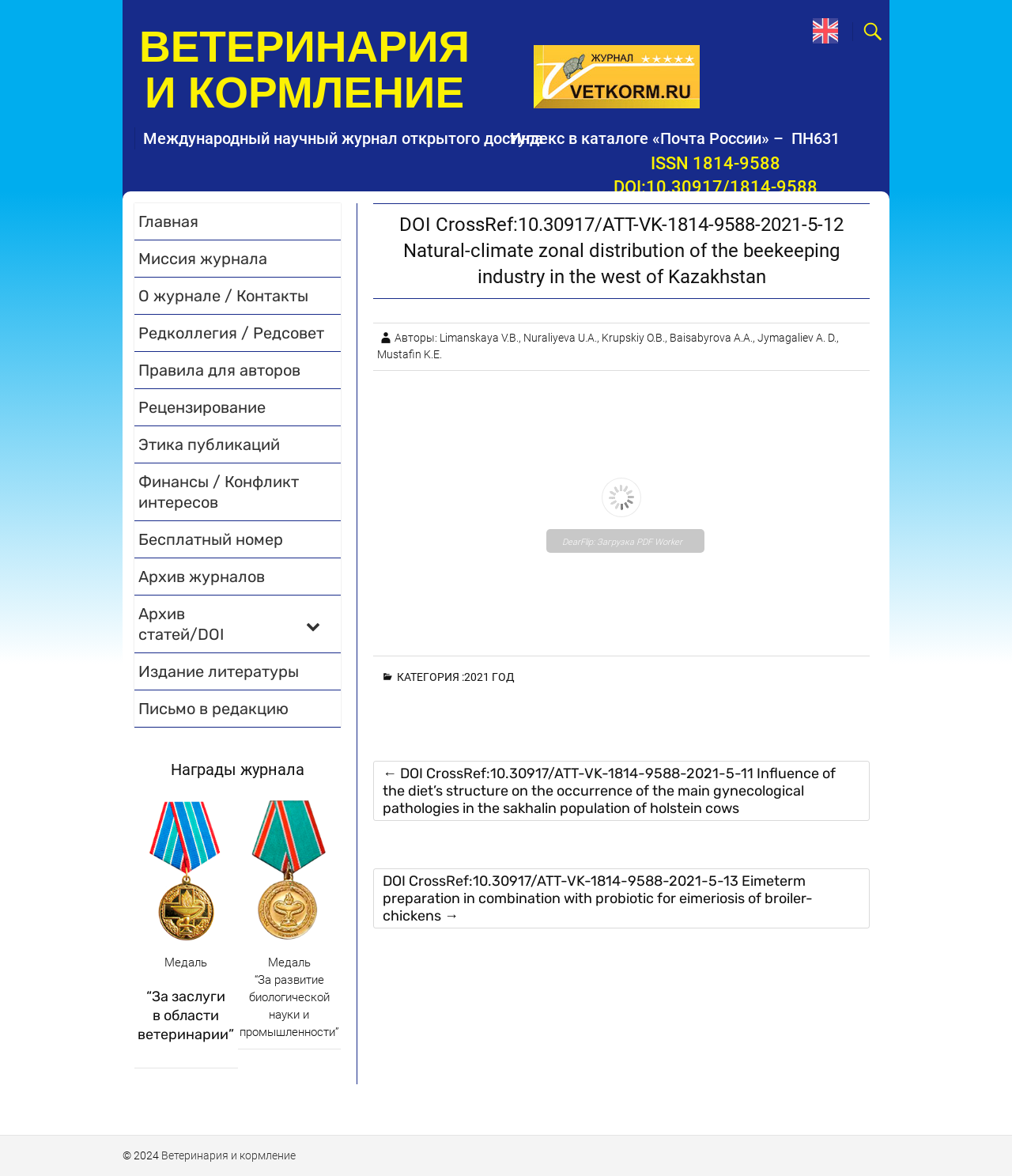What is the category of the current article?
Analyze the image and deliver a detailed answer to the question.

The category of the current article is located in the footer section of the webpage, inside a static text element, and is written as 'КАТЕГОРИЯ :' followed by a link to '2021 ГОД'.